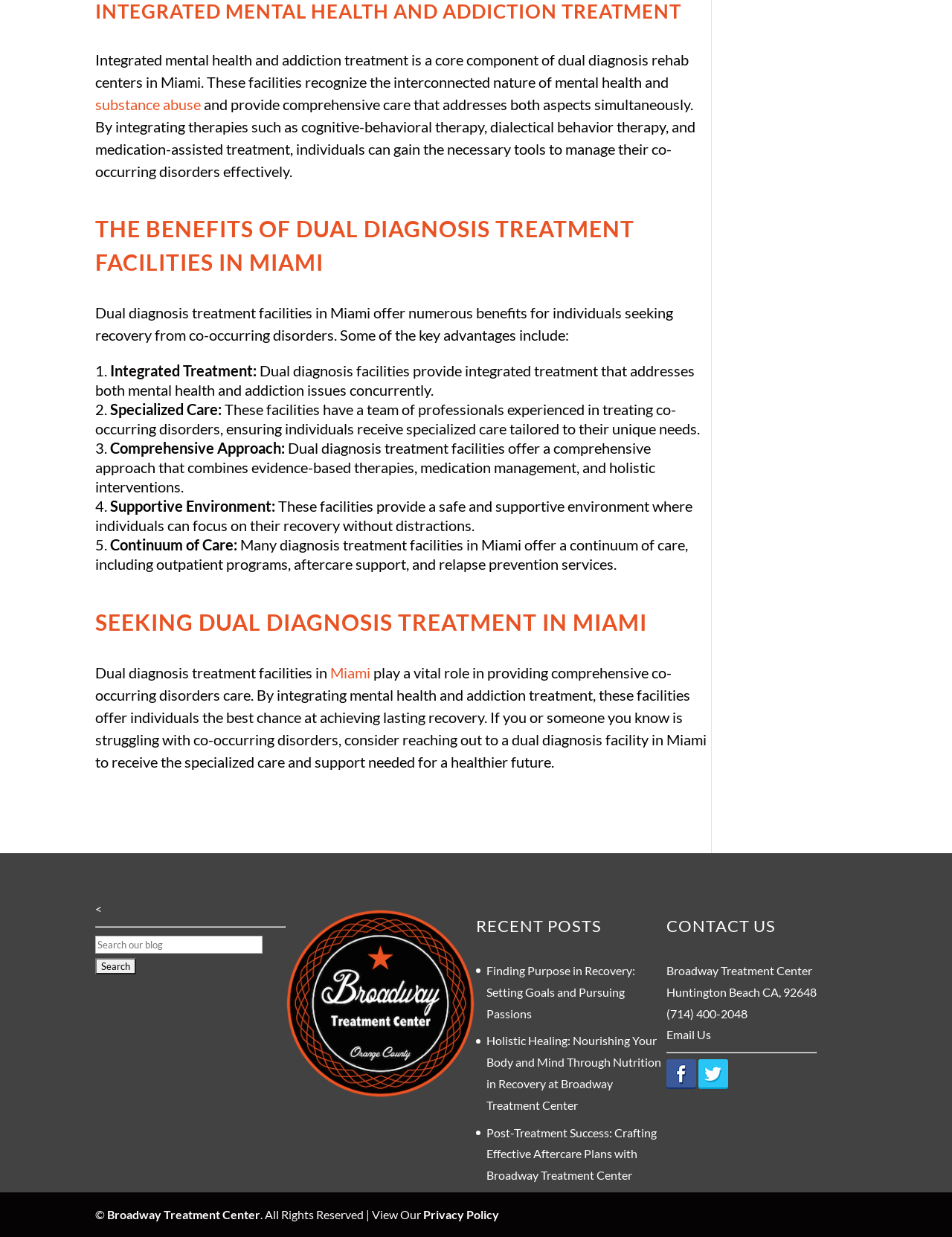Please locate the bounding box coordinates of the element that should be clicked to complete the given instruction: "View our privacy policy".

[0.445, 0.976, 0.524, 0.987]